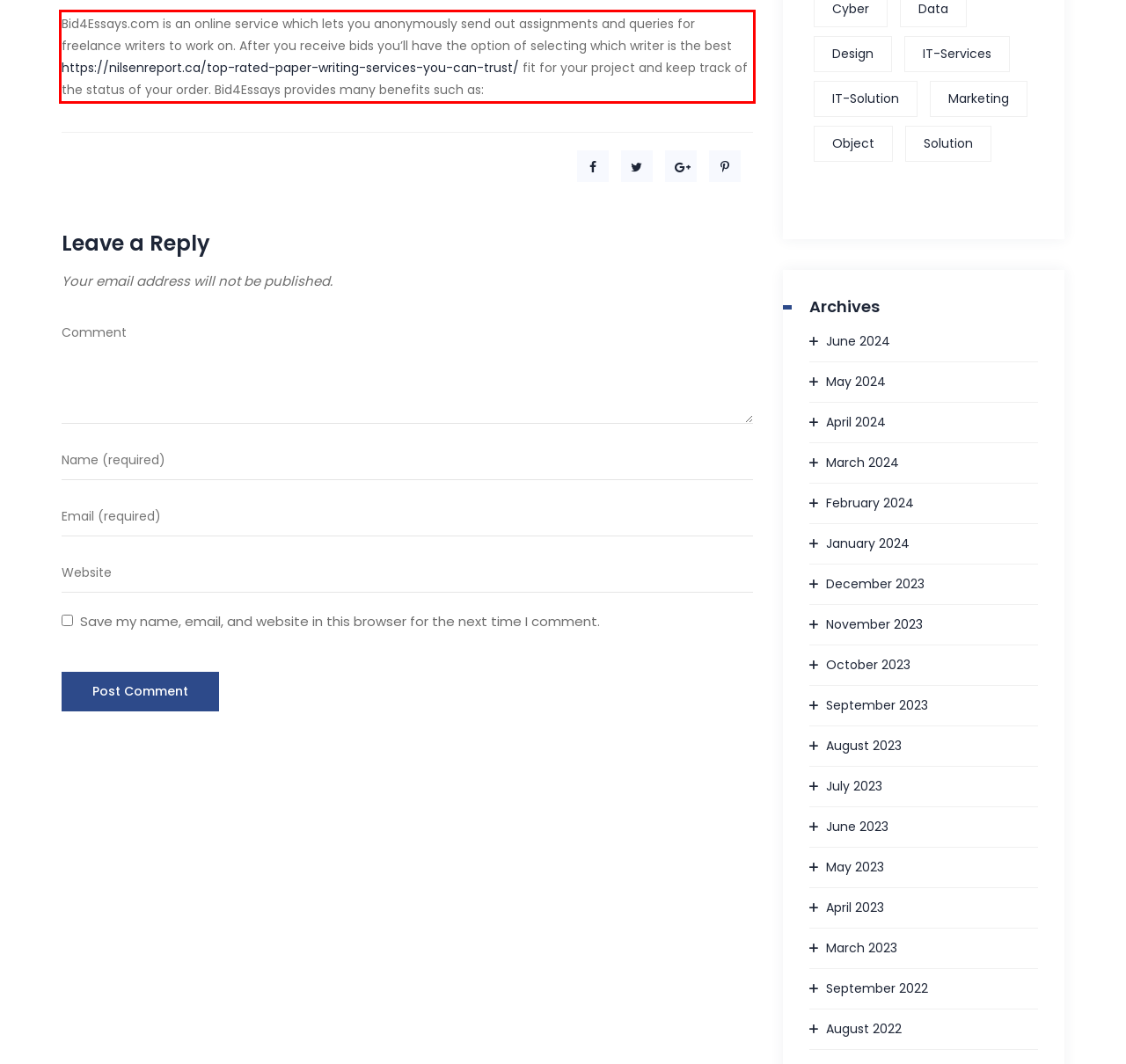Identify the text inside the red bounding box in the provided webpage screenshot and transcribe it.

Bid4Essays.com is an online service which lets you anonymously send out assignments and queries for freelance writers to work on. After you receive bids you’ll have the option of selecting which writer is the best https://nilsenreport.ca/top-rated-paper-writing-services-you-can-trust/ fit for your project and keep track of the status of your order. Bid4Essays provides many benefits such as: